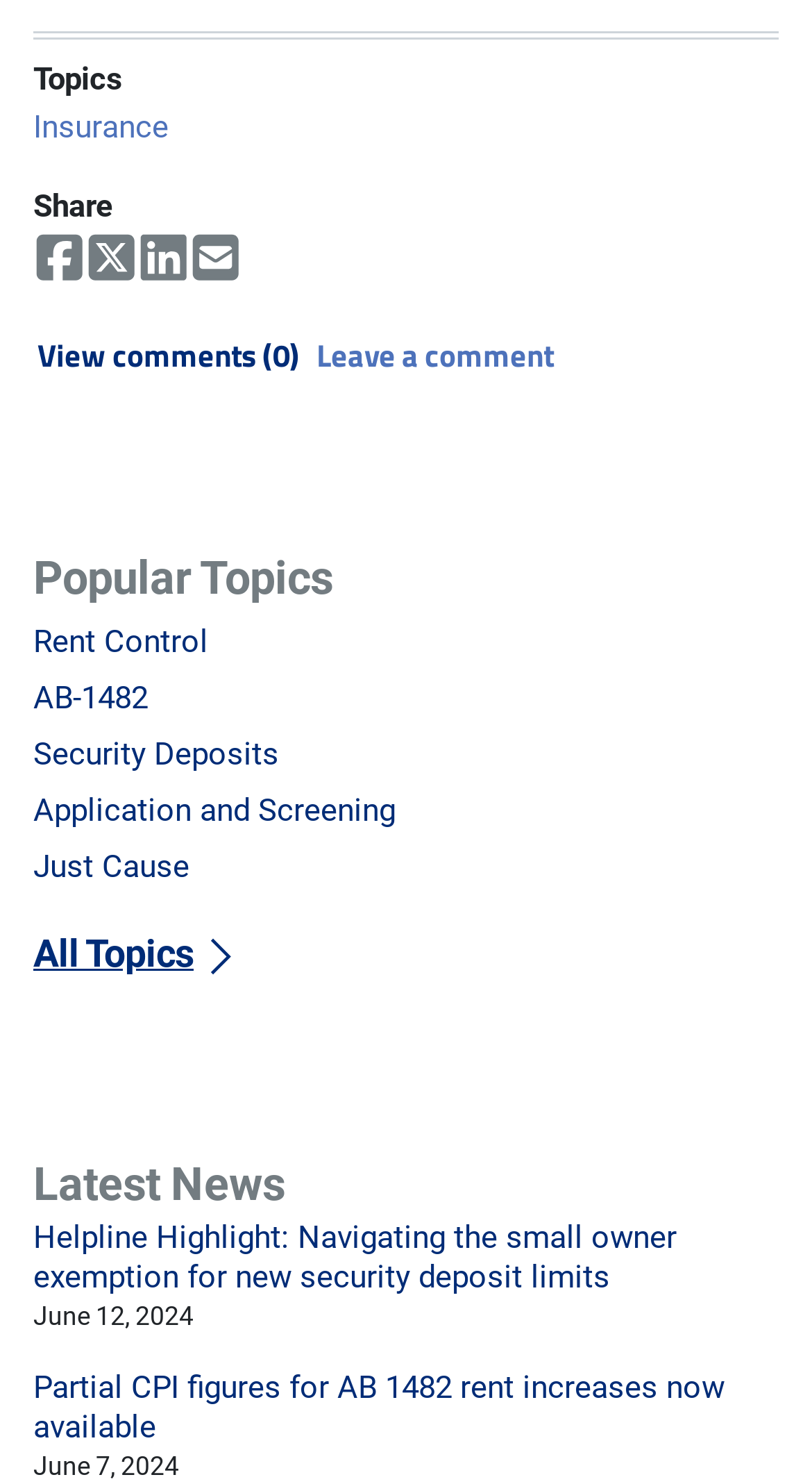Show the bounding box coordinates of the element that should be clicked to complete the task: "Check Latest News".

[0.041, 0.775, 0.959, 0.821]